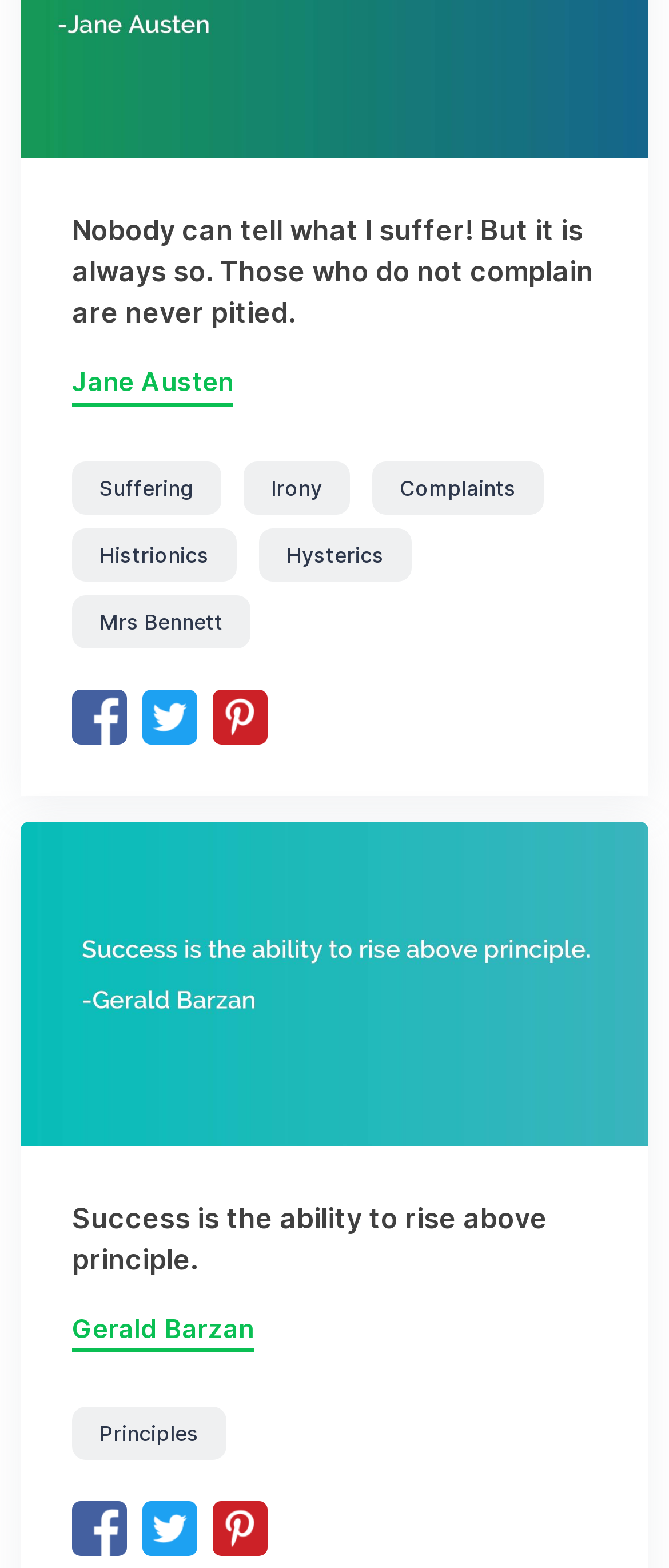Carefully examine the image and provide an in-depth answer to the question: What is above the Facebook link?

I analyzed the bounding box coordinates and found that the link 'Jane Austen' has a y1 value of 0.232, which is smaller than the y1 value of the Facebook link, indicating that it is above the Facebook link.